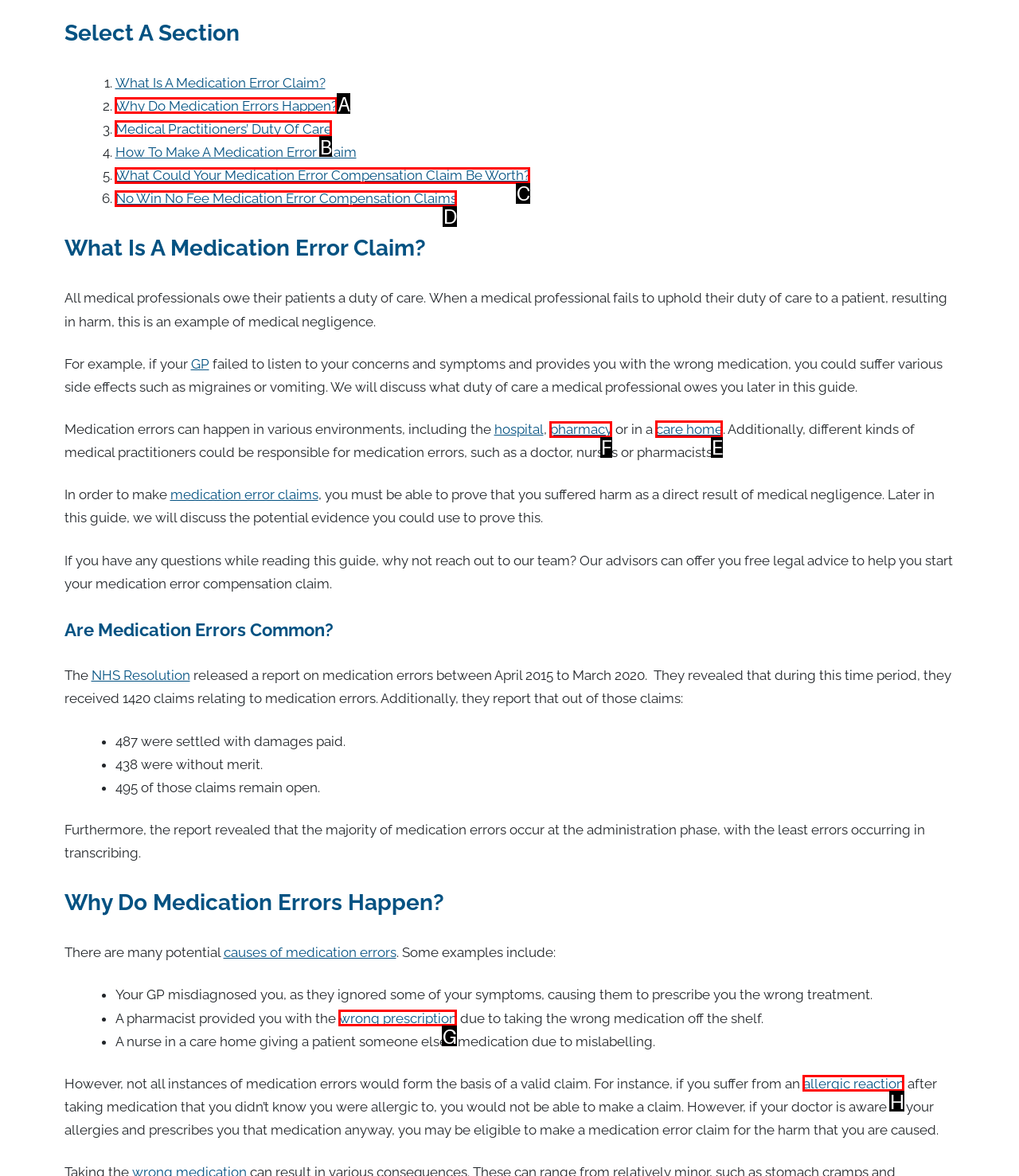Point out the letter of the HTML element you should click on to execute the task: Click 'care home'
Reply with the letter from the given options.

E